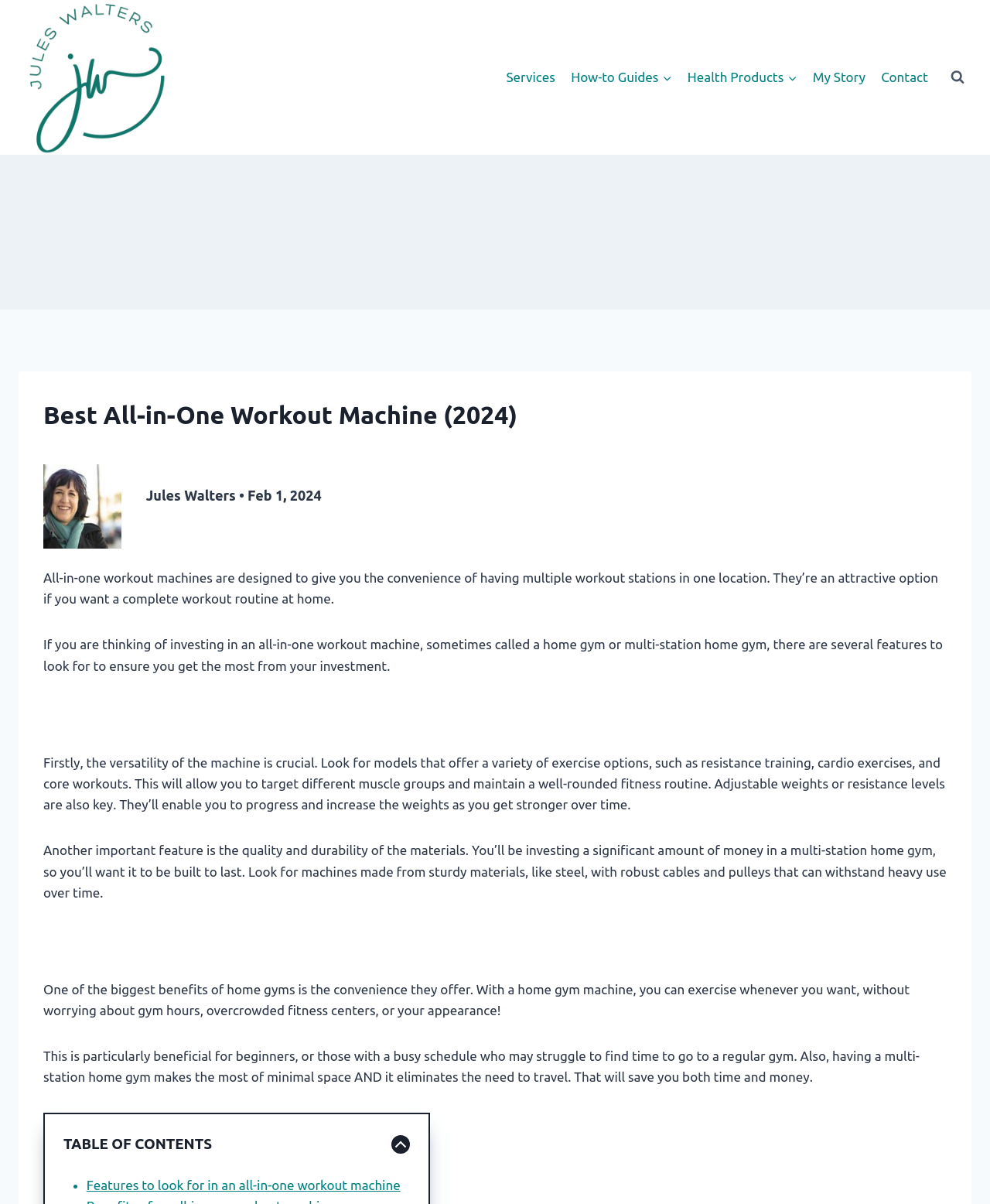Generate a comprehensive description of the webpage content.

This webpage is about Jules Walters' review of the best all-in-one workout machines for home use. At the top left corner, there is a logo of JulesWalters.com with a full name in block caps and signature, in teal coloring. Next to it, there is a primary navigation menu with links to "Services", "How-to Guides", "Health Products", "My Story", and "Contact". On the top right corner, there is a button to view a search form.

Below the navigation menu, there is a heading that reads "Best All-in-One Workout Machine (2024)" followed by a figure with Jules Walters' headshot. Underneath, there is a heading with Jules Walters' name and the date "Feb 1, 2024".

The main content of the webpage is divided into sections. The first section explains what all-in-one workout machines are and their benefits. There are three paragraphs of text that discuss the convenience and features of these machines.

The next section is headed "Features to look for in an all-in-one workout machine" and has two paragraphs of text that elaborate on the importance of versatility, adjustable weights, and durability of the machine.

The following section is headed "Benefits of an all-in-one workout machine" and has two paragraphs of text that highlight the convenience, time-saving, and cost-effective aspects of having a home gym.

At the bottom of the page, there is a table of contents with links to the different sections of the article.